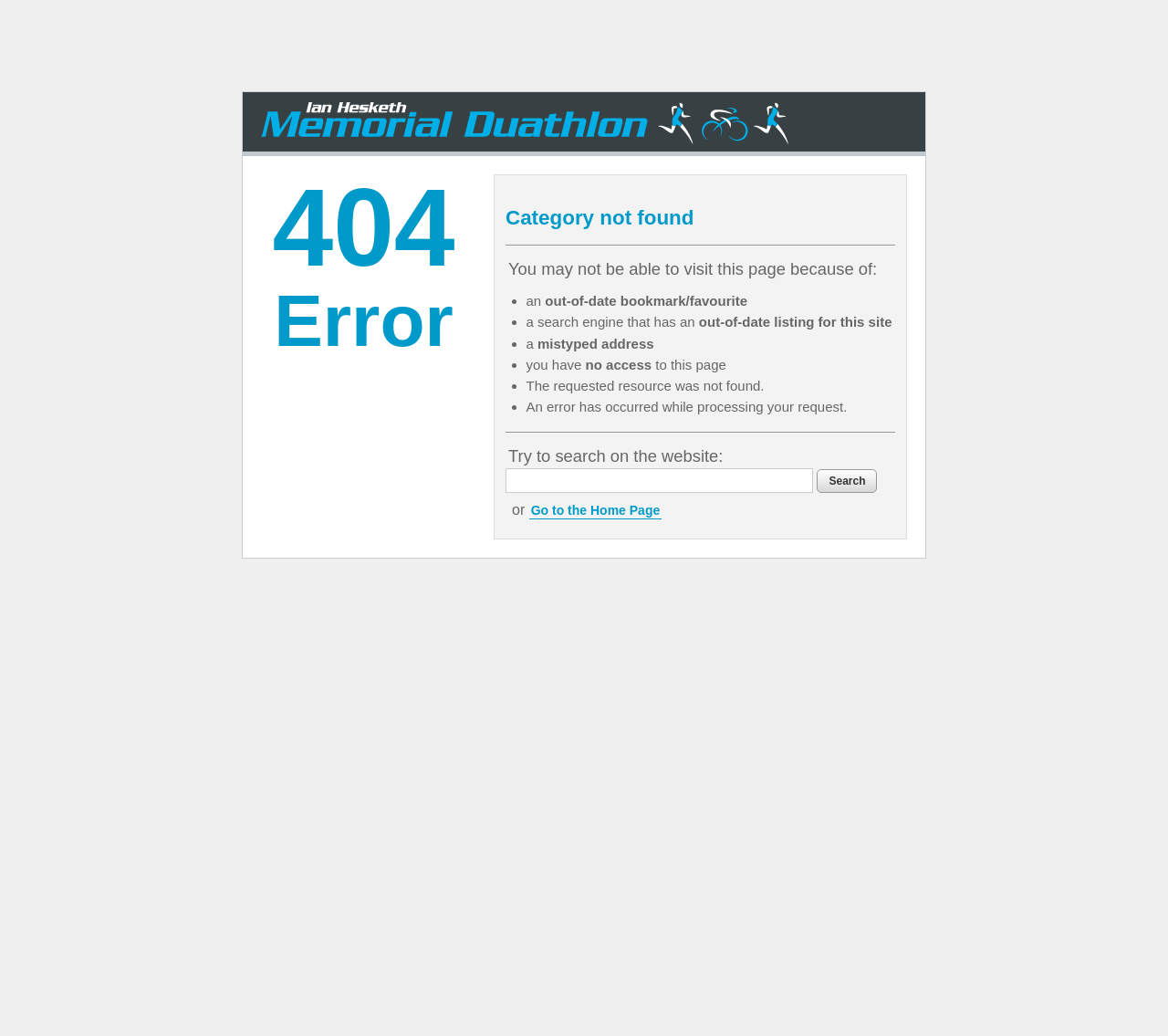Generate a thorough explanation of the webpage's elements.

This webpage displays a 404 error message, indicating that the requested category or resource was not found. At the top, there is a link and a heading that reads "404 Error". Below the heading, there is a subheading "Category not found" followed by a horizontal separator line.

The main content of the page is divided into two sections. The first section explains the possible reasons for the error, listed in a bulleted format. The list includes four items: "an out-of-date bookmark/favourite", "a search engine that has an out-of-date listing for this site", "mistyped address", and "you have no access to this page". Each item is preceded by a bullet point marker.

The second section, separated from the first by another horizontal separator line, provides suggestions for the user. It includes a heading "Try to search on the website:" followed by a search box and a "Search" button. Below the search box, there is a text "or" and a link to "Go to the Home Page".